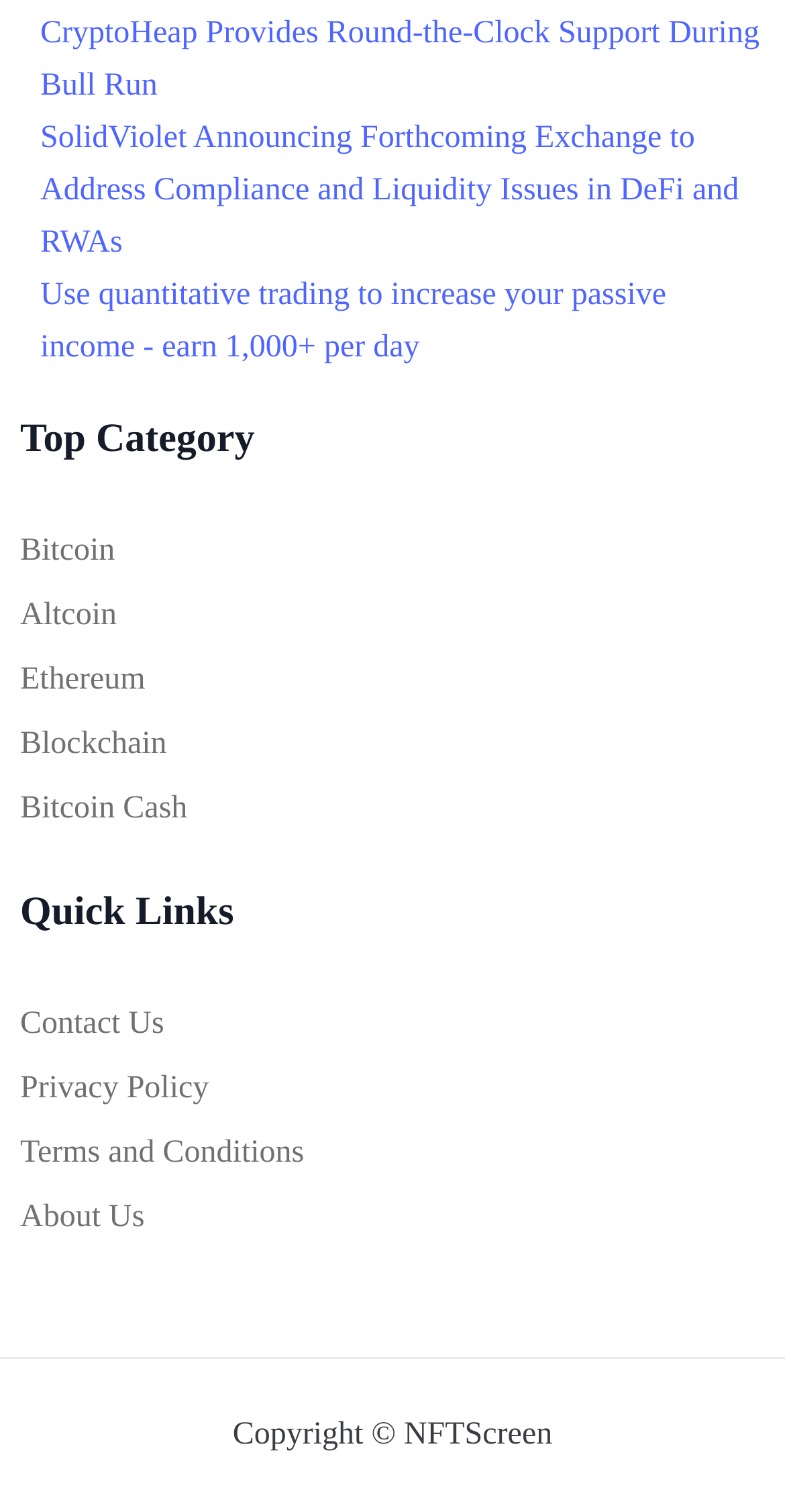What is the last cryptocurrency listed?
Refer to the image and provide a detailed answer to the question.

I examined the link elements under the 'Top Category' section and found that the last cryptocurrency listed is 'Bitcoin Cash'.